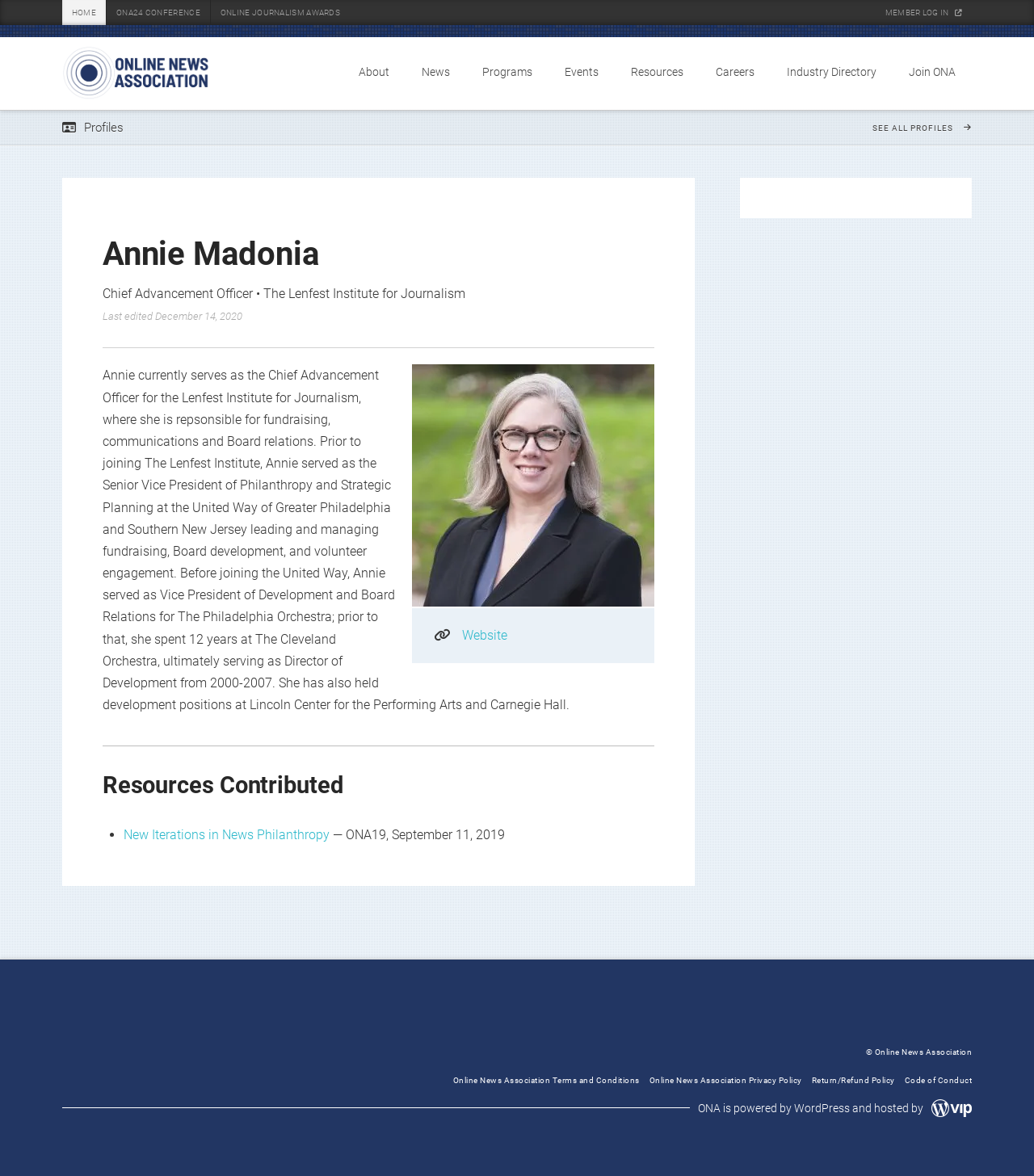Answer the question below using just one word or a short phrase: 
How many links are there in the main navigation menu?

9